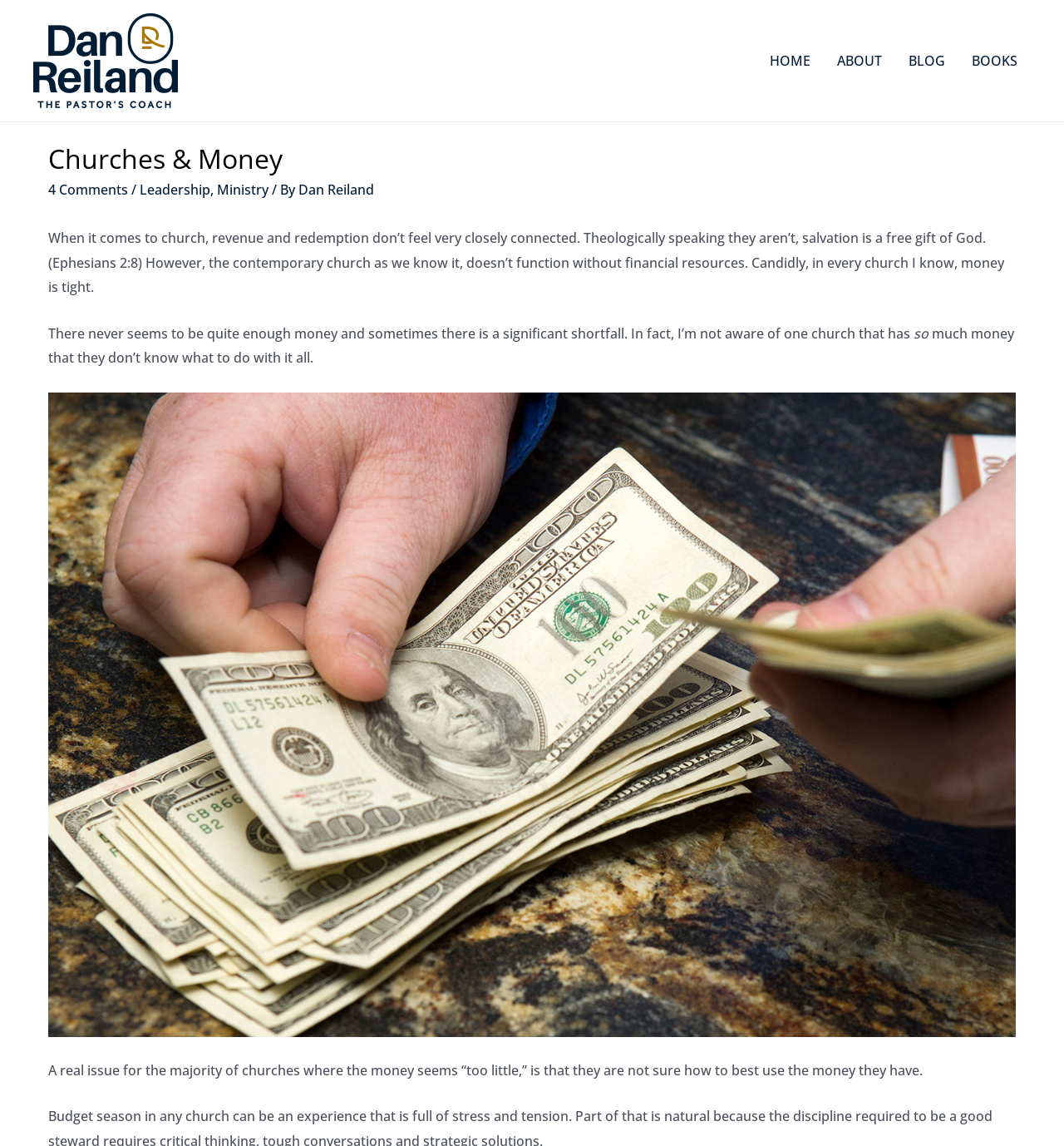Explain the contents of the webpage comprehensively.

The webpage is about "Churches & Money" by Dan Reiland. At the top left, there is a link to "Dan Reiland" accompanied by an image of the same name. Below this, there is a navigation menu labeled "Site Navigation" at the top right, containing four links: "HOME", "ABOUT", "BLOG", and "BOOKS".

The main content of the page is divided into two sections. The first section has a heading "Churches & Money" followed by a link to "4 Comments" and a series of links and text describing the categories of the article, including "Leadership", "Ministry", and the author "Dan Reiland".

The second section is a long paragraph of text discussing the relationship between churches and money. The text is divided into four blocks, with the first block explaining that while salvation is a free gift, churches require financial resources to function. The second block mentions that many churches face financial shortfalls. The third block continues the discussion, and the fourth block is a concluding thought.

To the right of the second section of text, there is a large image related to money.